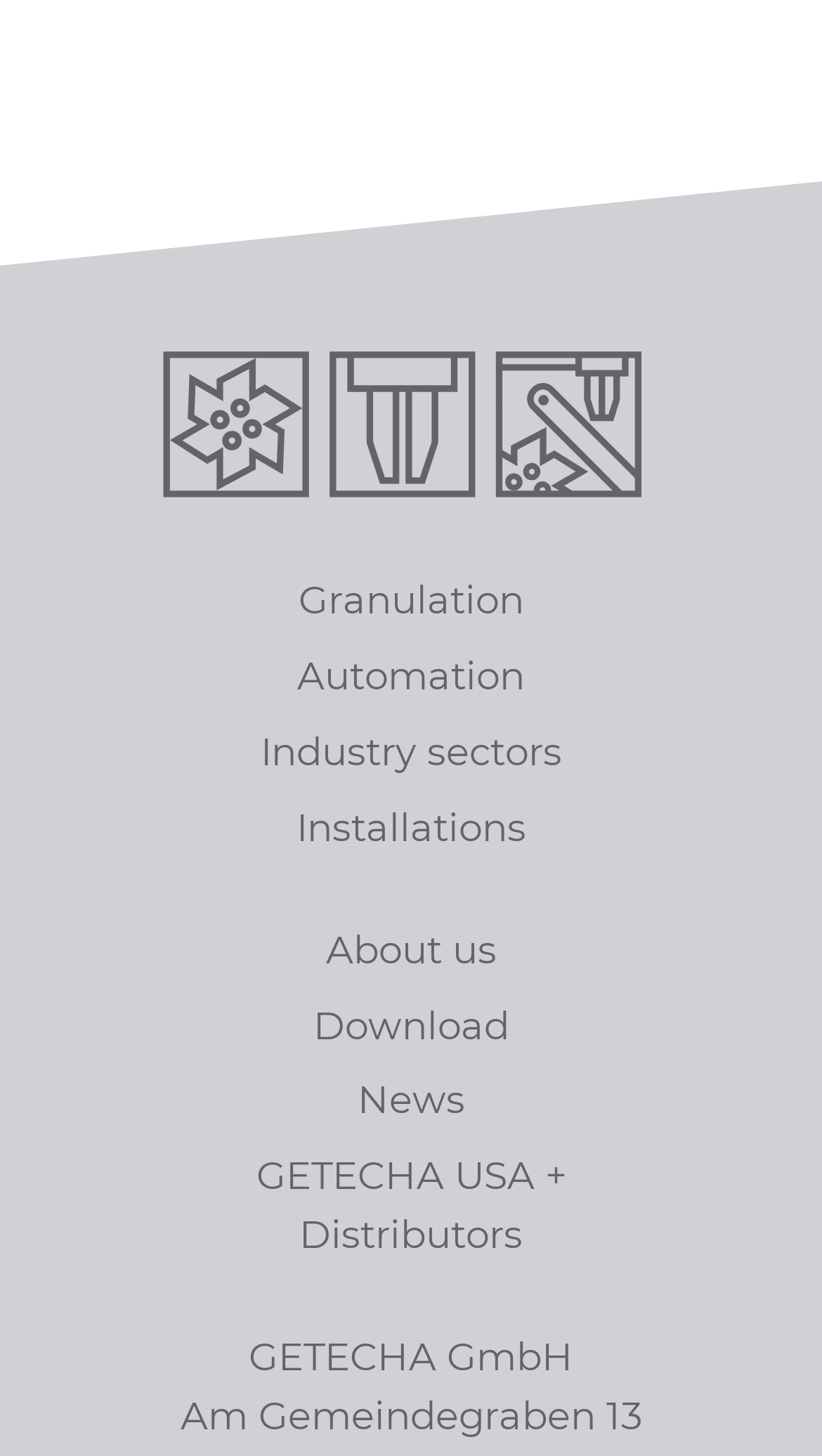Can you find the bounding box coordinates for the element that needs to be clicked to execute this instruction: "Visit Automation page"? The coordinates should be given as four float numbers between 0 and 1, i.e., [left, top, right, bottom].

[0.399, 0.24, 0.601, 0.355]